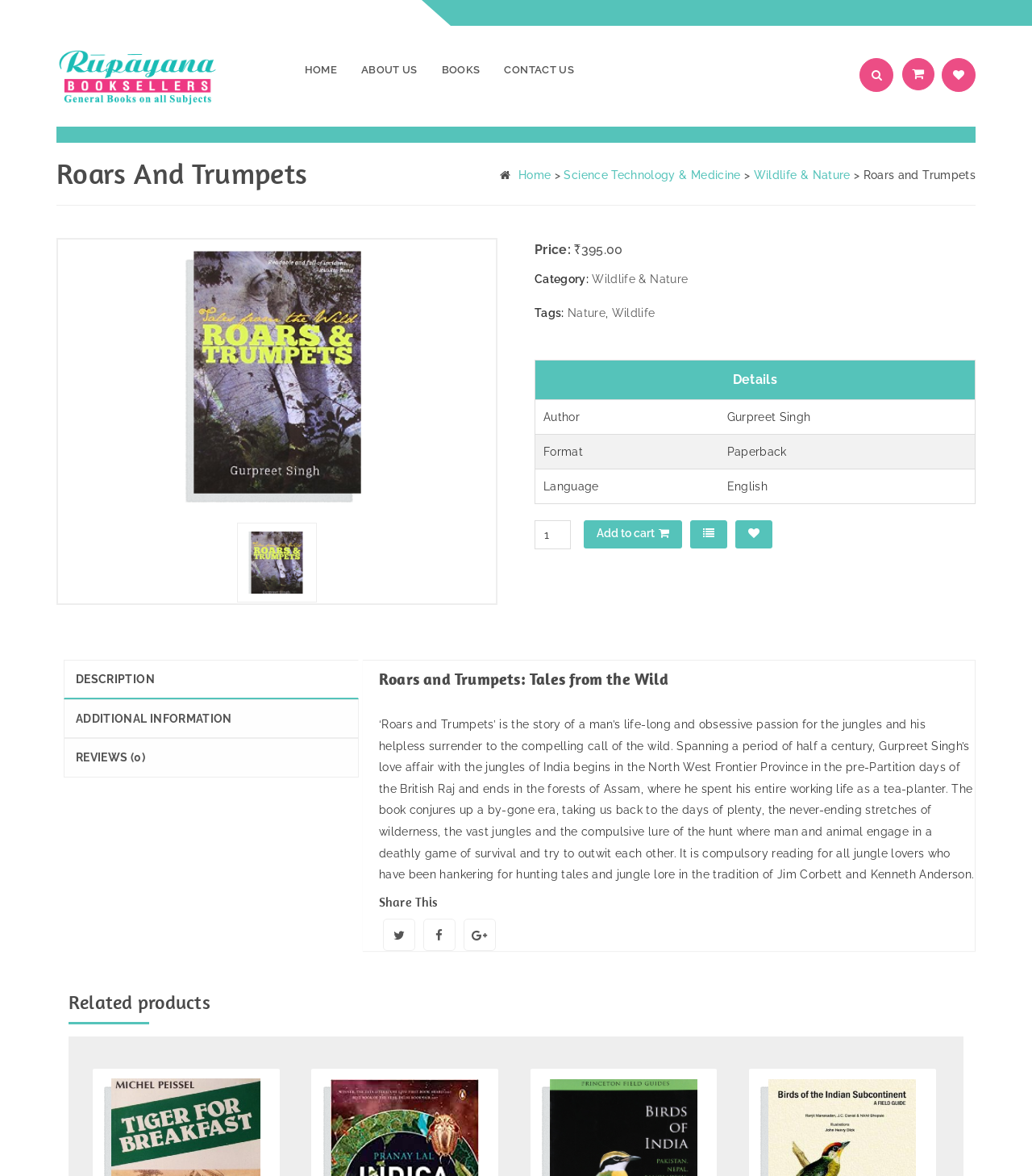Using the format (top-left x, top-left y, bottom-right x, bottom-right y), and given the element description, identify the bounding box coordinates within the screenshot: Science Technology & Medicine

[0.546, 0.143, 0.718, 0.154]